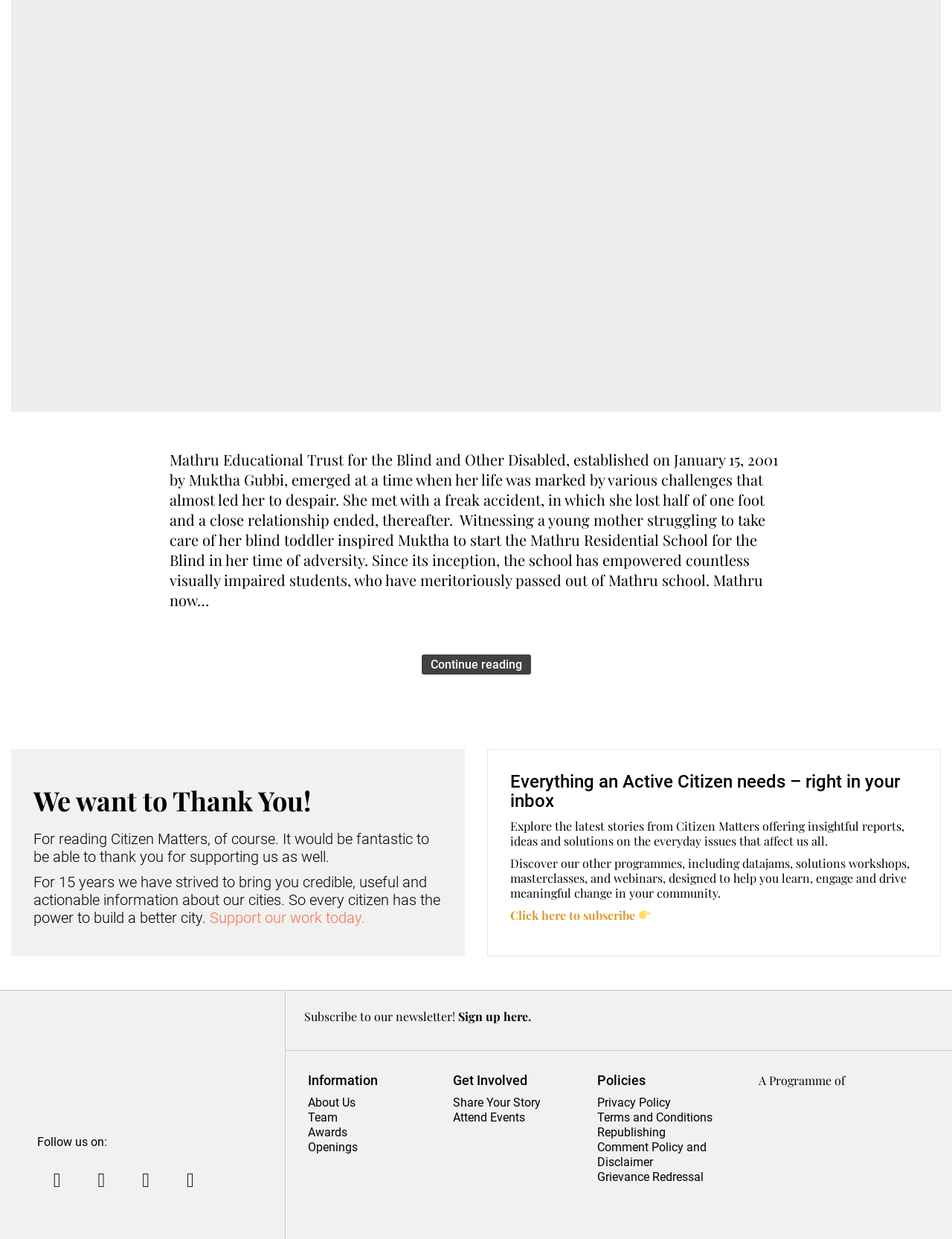Please find the bounding box coordinates of the section that needs to be clicked to achieve this instruction: "Learn about the organization".

[0.324, 0.884, 0.374, 0.896]